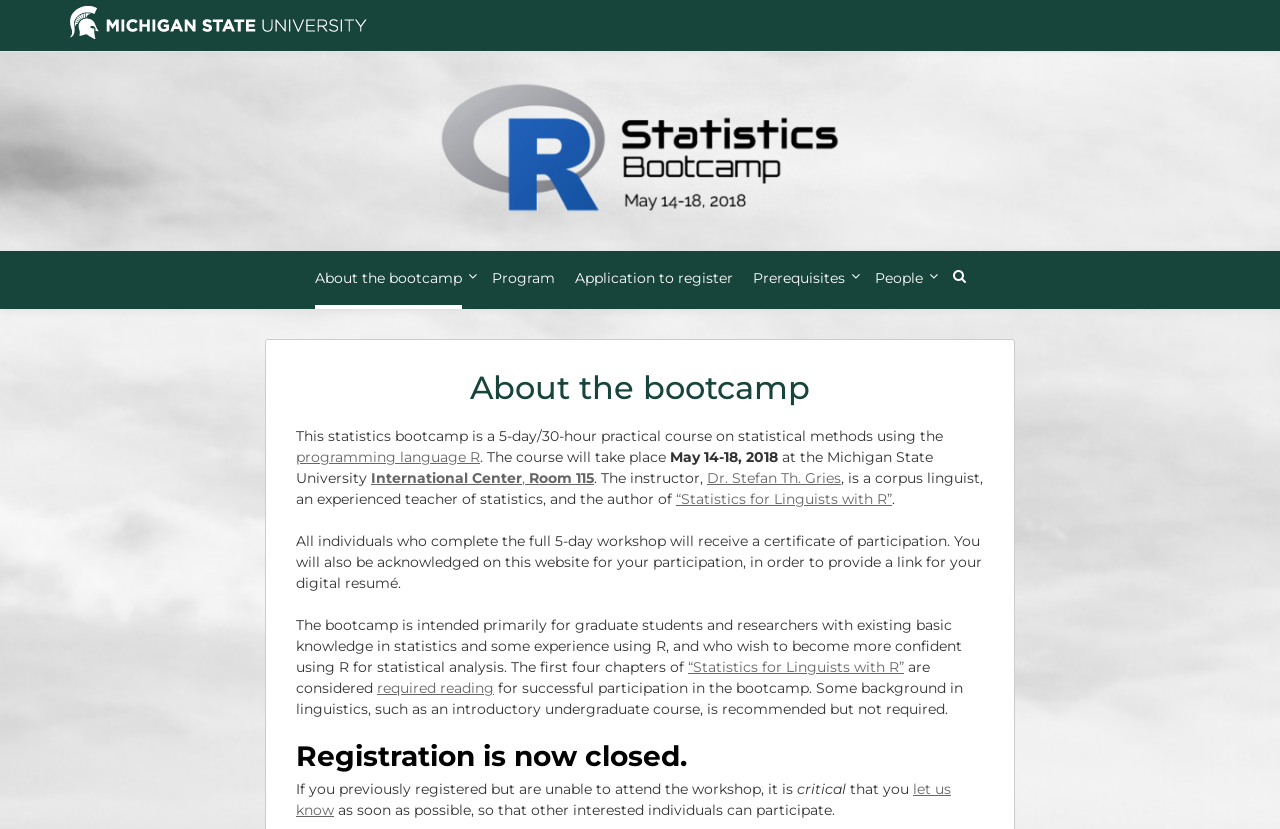Provide the bounding box coordinates of the section that needs to be clicked to accomplish the following instruction: "Click the 'About the bootcamp' link."

[0.246, 0.302, 0.361, 0.372]